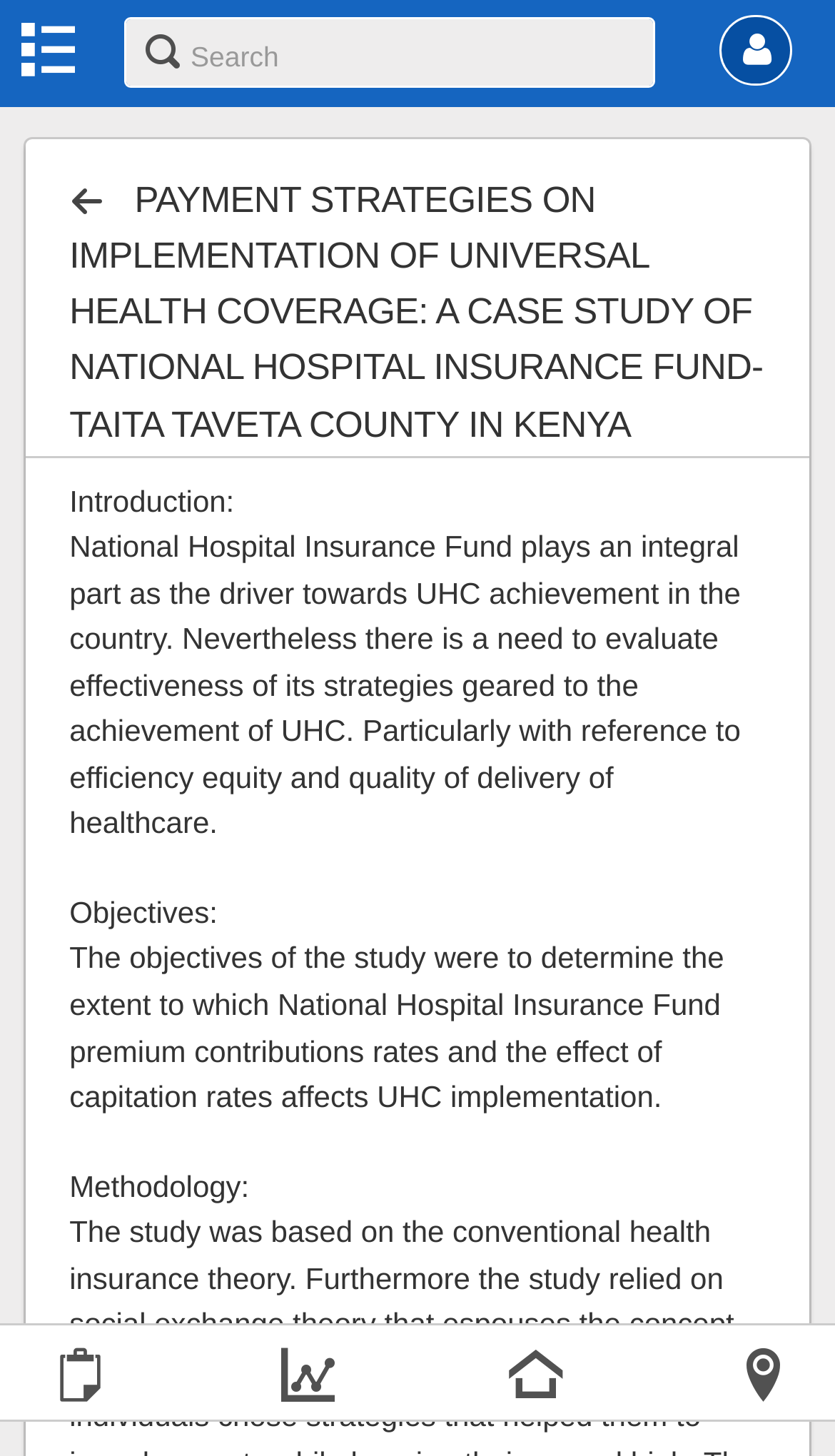What is the title of the research study?
Answer the question with a detailed explanation, including all necessary information.

I found the title of the research study by looking at the heading element on the webpage, which is 'PAYMENT STRATEGIES ON IMPLEMENTATION OF UNIVERSAL HEALTH COVERAGE: A CASE STUDY OF NATIONAL HOSPITAL INSURANCE FUND-TAITA TAVETA COUNTY IN KENYA'.